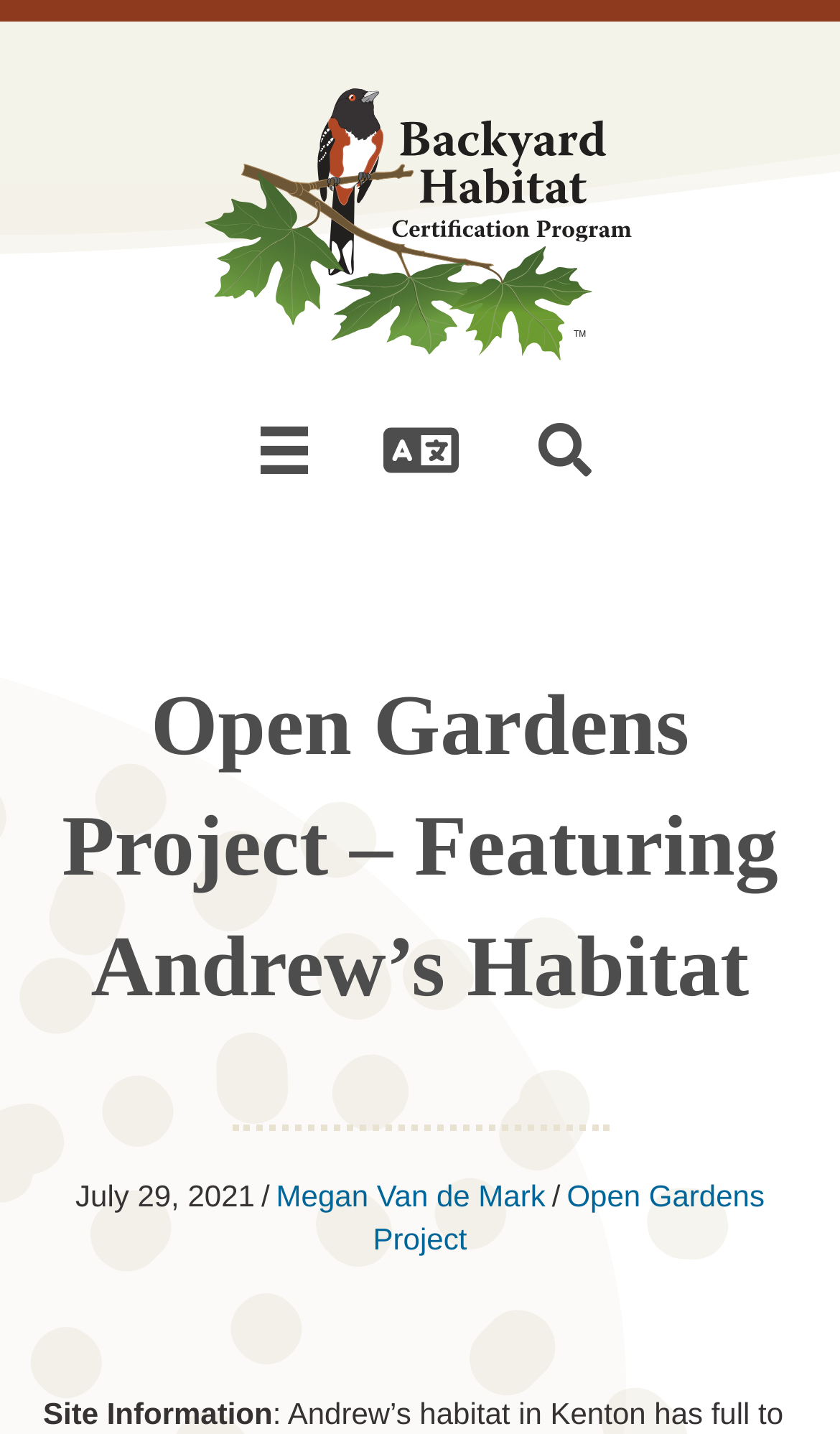Consider the image and give a detailed and elaborate answer to the question: 
What is the date of the latest update?

The date of the latest update can be found below the main heading, which is 'July 29, 2021'.